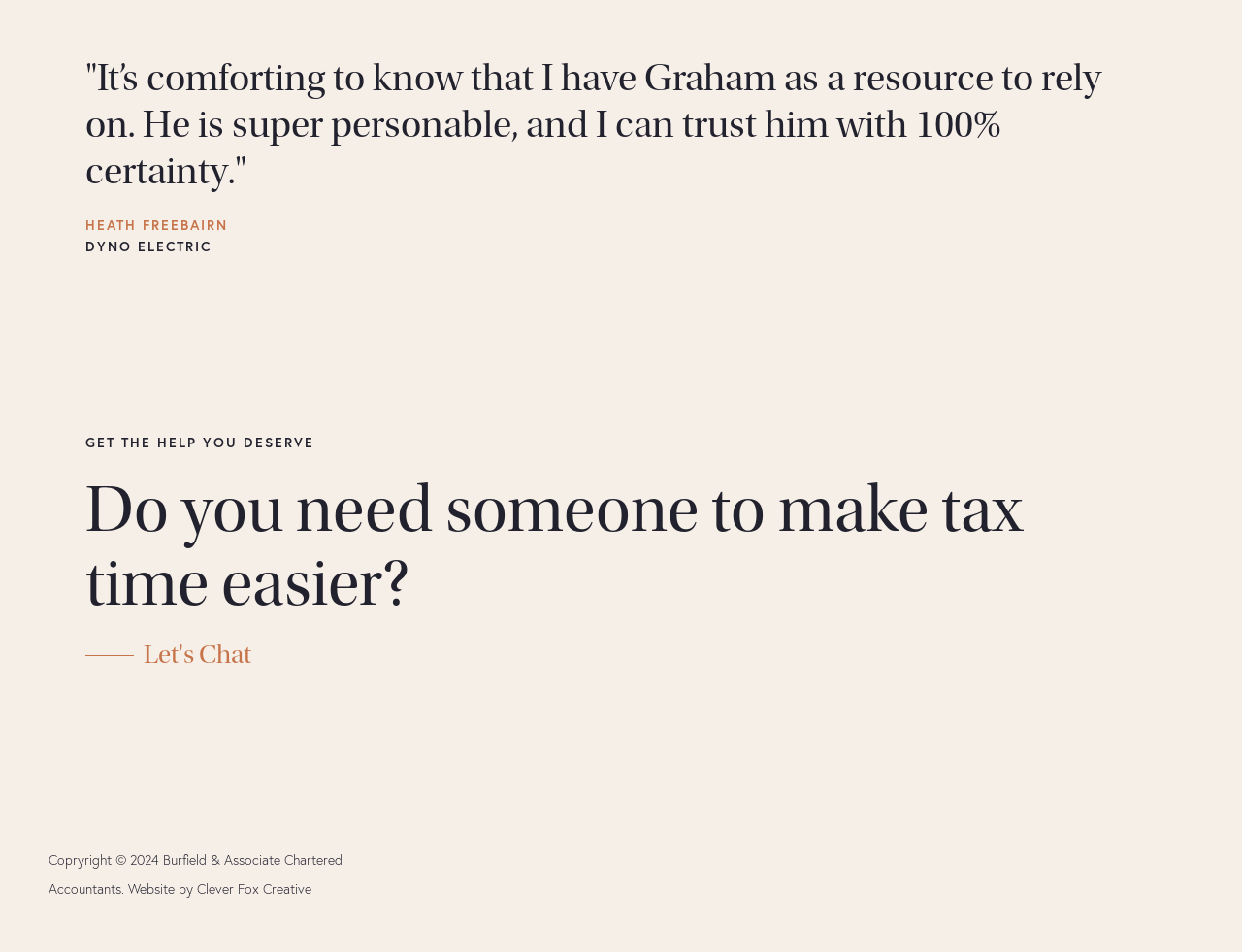Using the element description Clever Fox Creative, predict the bounding box coordinates for the UI element. Provide the coordinates in (top-left x, top-left y, bottom-right x, bottom-right y) format with values ranging from 0 to 1.

[0.159, 0.923, 0.251, 0.942]